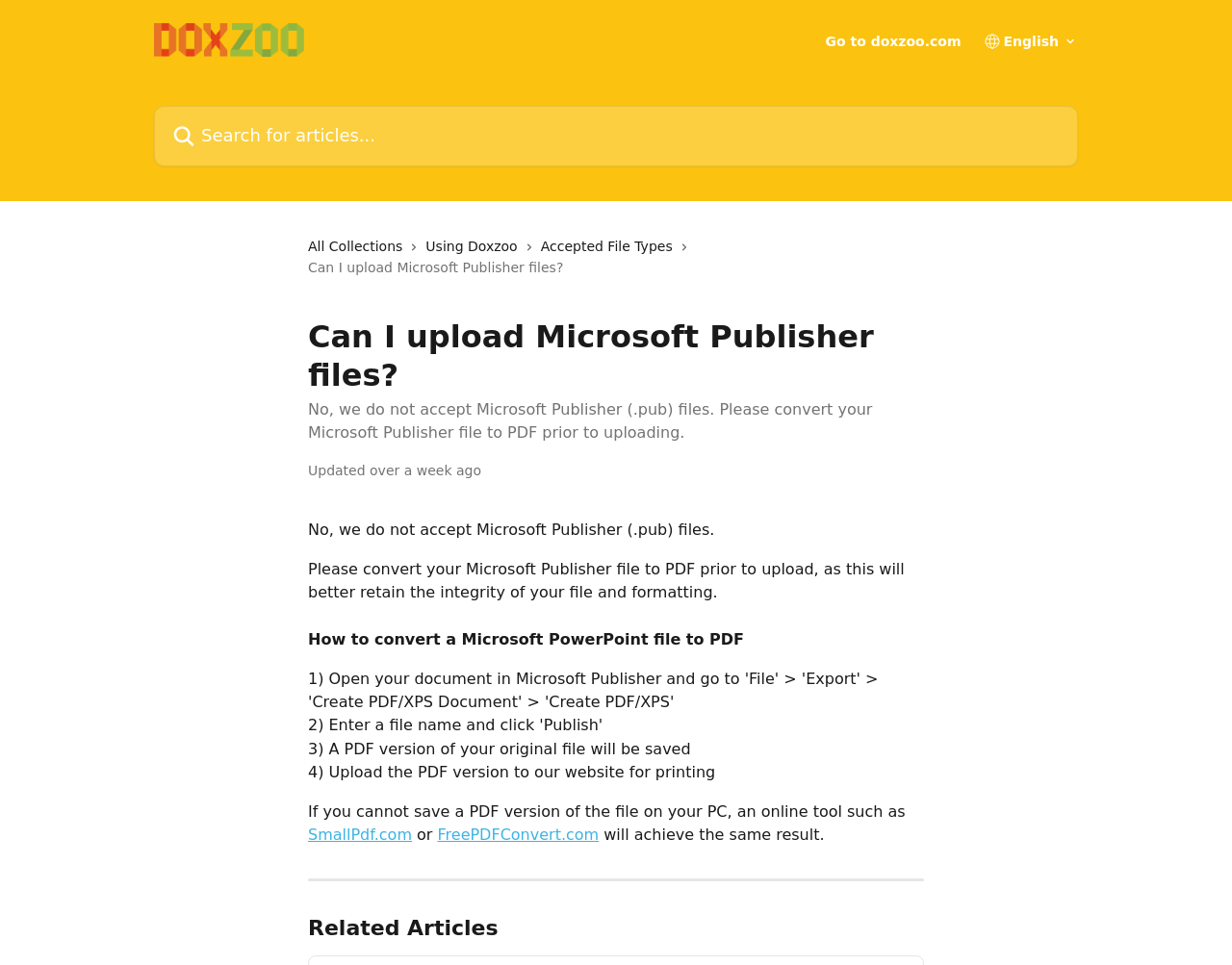Identify the bounding box coordinates for the element you need to click to achieve the following task: "View All Collections". The coordinates must be four float values ranging from 0 to 1, formatted as [left, top, right, bottom].

[0.25, 0.244, 0.333, 0.266]